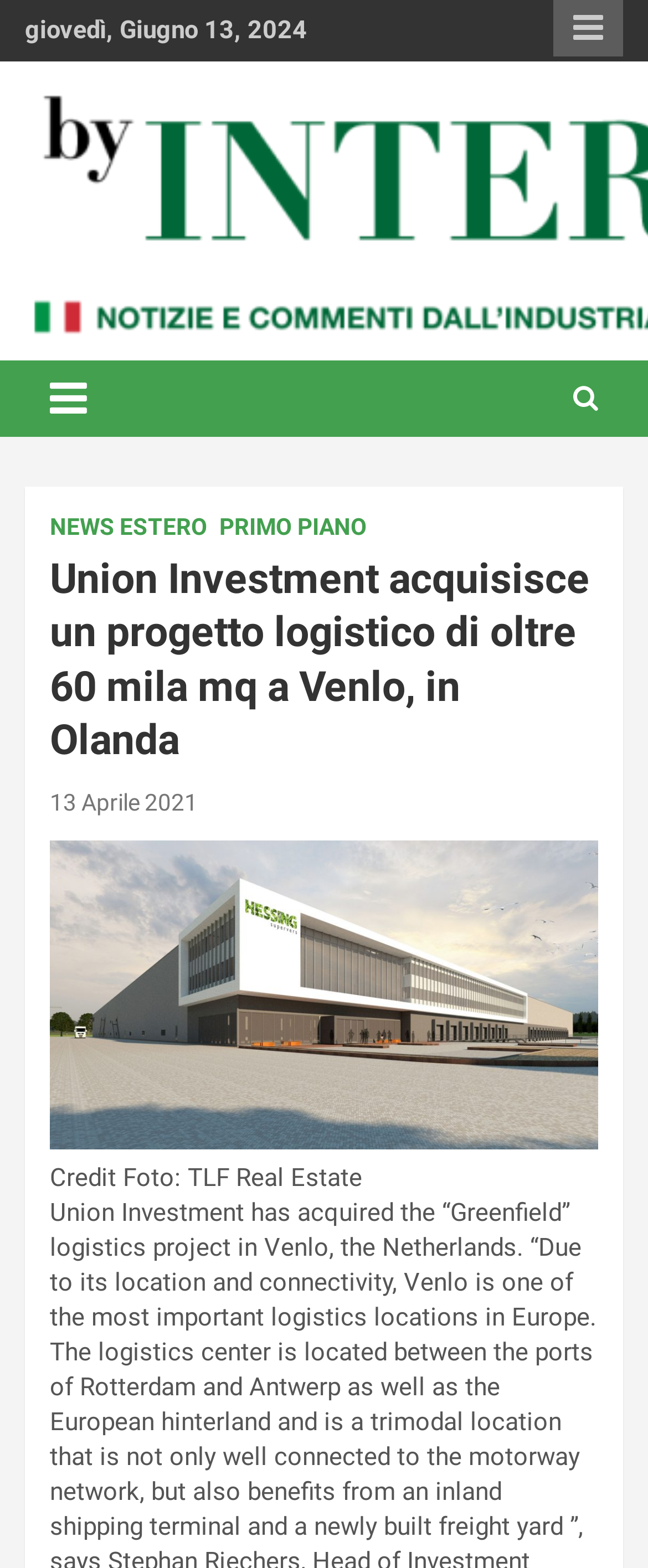What is the name of the company acquiring a logistics project?
Provide an in-depth and detailed answer to the question.

I found the name of the company by reading the main heading of the webpage, which says 'Union Investment acquisisce un progetto logistico di oltre 60 mila mq a Venlo, in Olanda'.